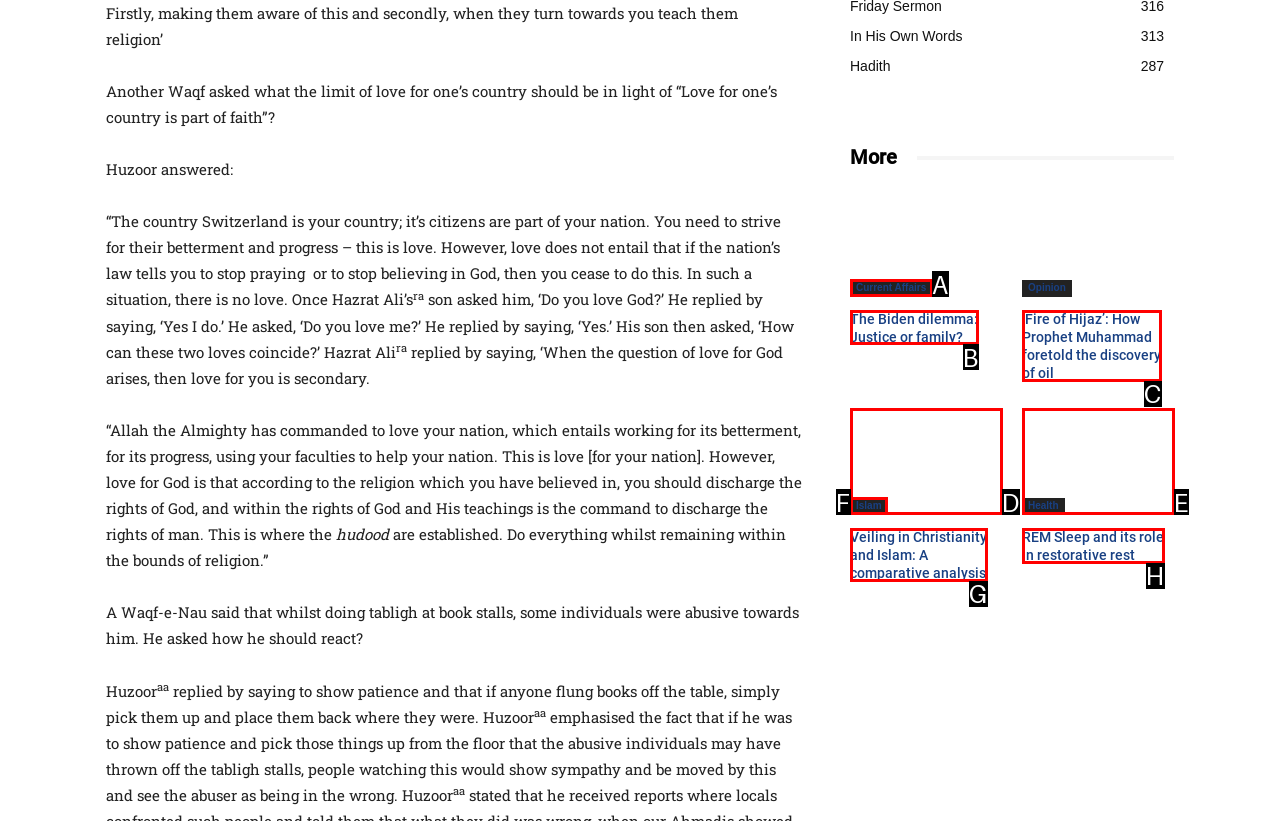Based on the provided element description: Current Affairs, identify the best matching HTML element. Respond with the corresponding letter from the options shown.

A